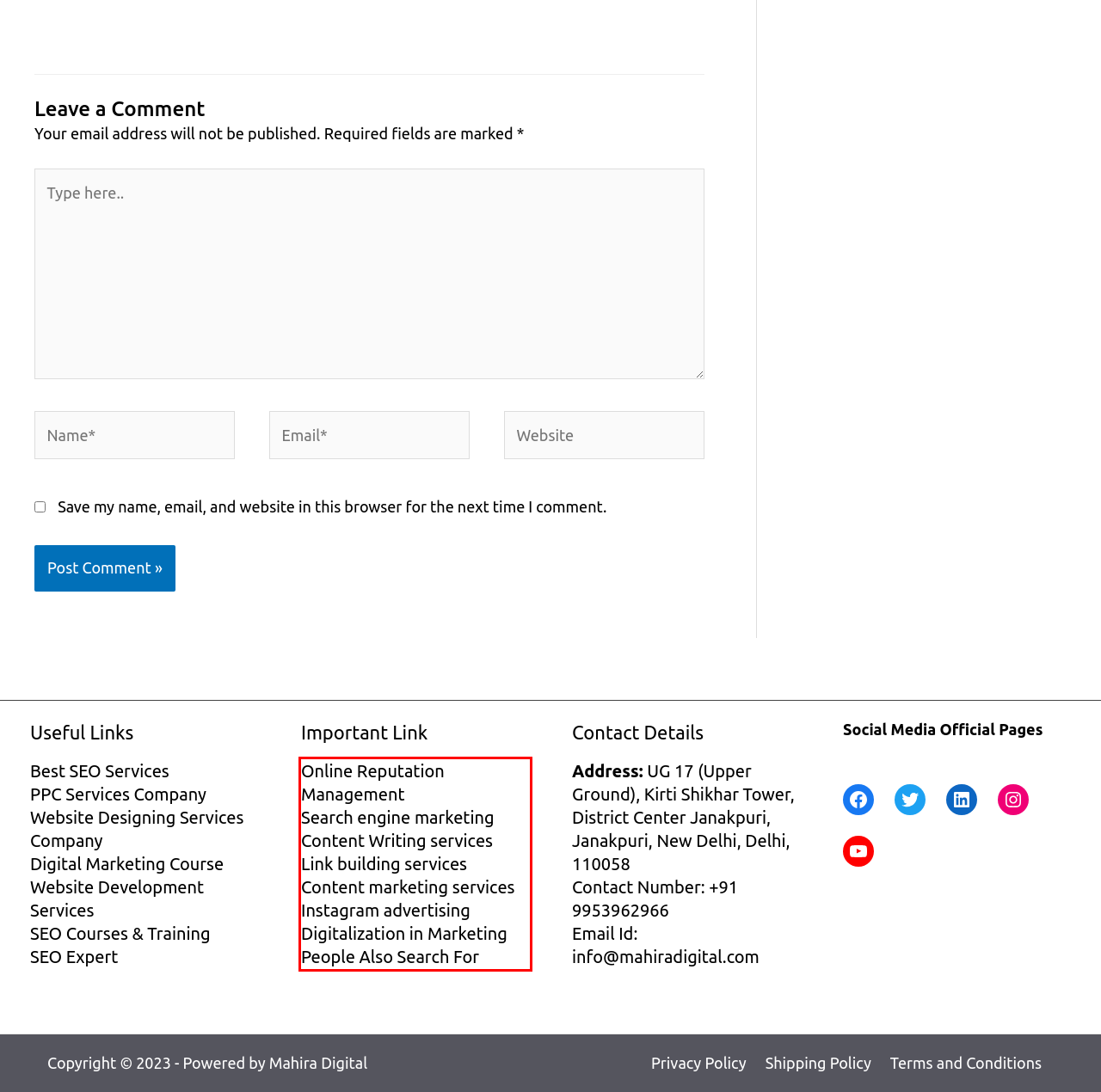Review the screenshot of the webpage and recognize the text inside the red rectangle bounding box. Provide the extracted text content.

Online Reputation Management Search engine marketing Content Writing services Link building services Content marketing services Instagram advertising Digitalization in Marketing People Also Search For